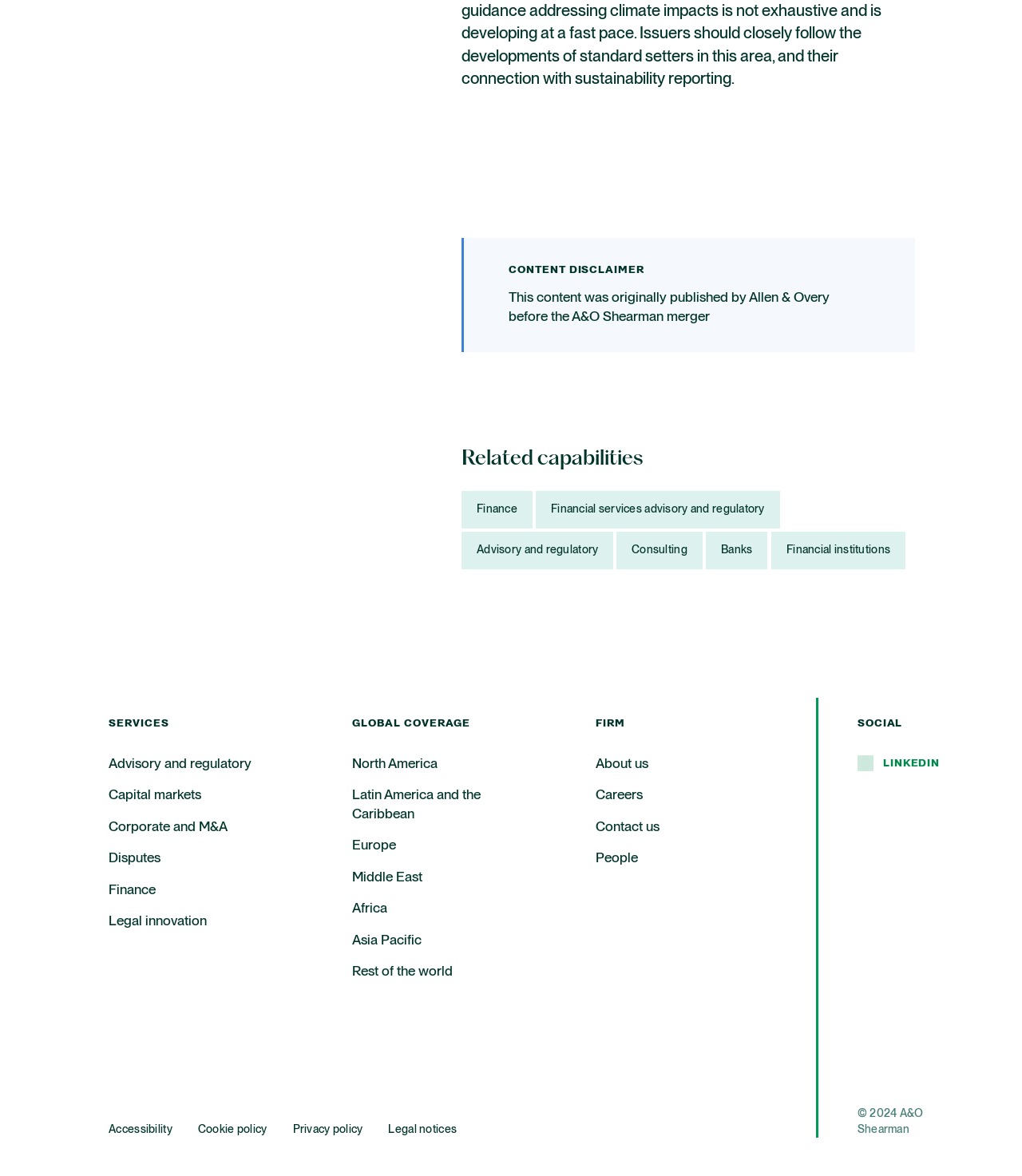For the element described, predict the bounding box coordinates as (top-left x, top-left y, bottom-right x, bottom-right y). All values should be between 0 and 1. Element description: Advisory and regulatory

[0.106, 0.642, 0.266, 0.658]